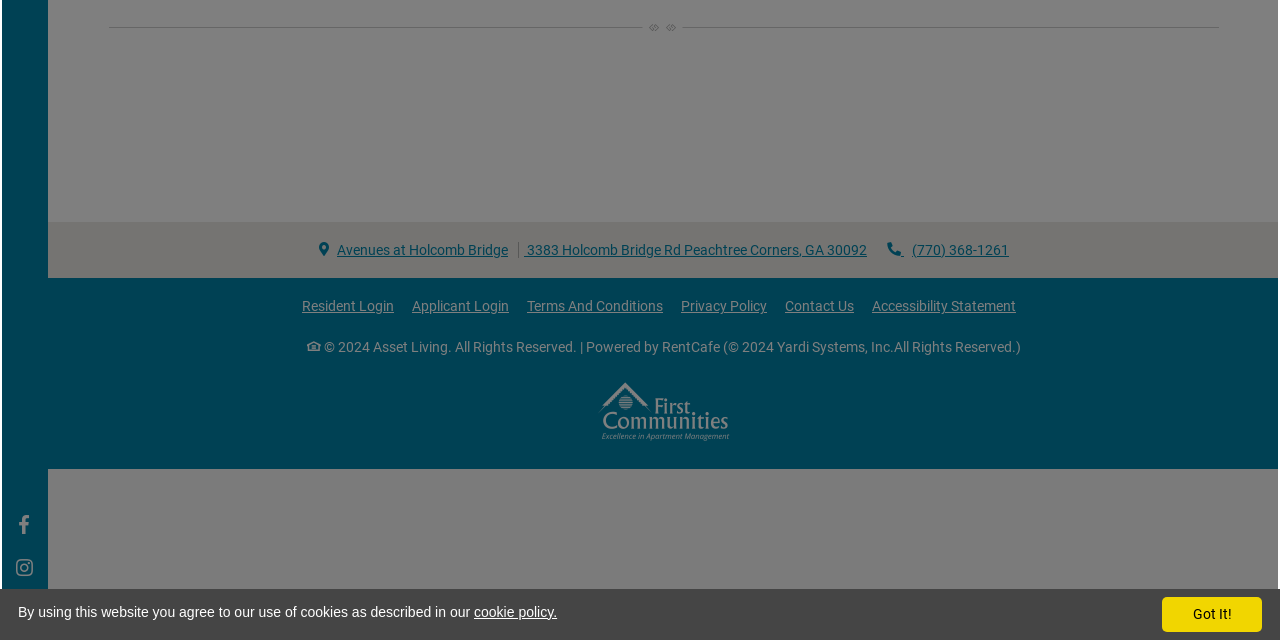Calculate the bounding box coordinates for the UI element based on the following description: "Contact Us". Ensure the coordinates are four float numbers between 0 and 1, i.e., [left, top, right, bottom].

[0.613, 0.466, 0.667, 0.491]